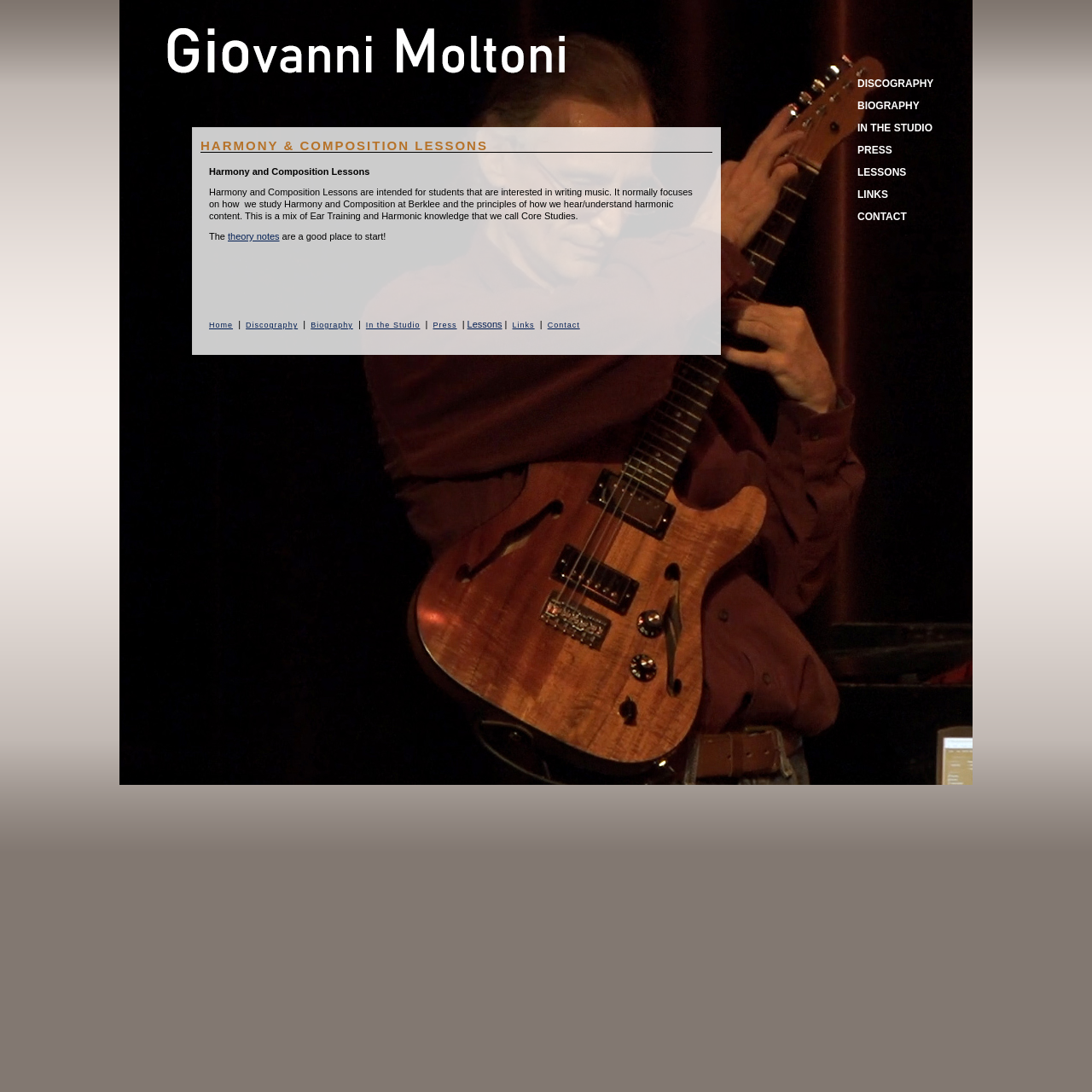Pinpoint the bounding box coordinates for the area that should be clicked to perform the following instruction: "click DISCOGRAPHY".

[0.762, 0.071, 0.855, 0.082]